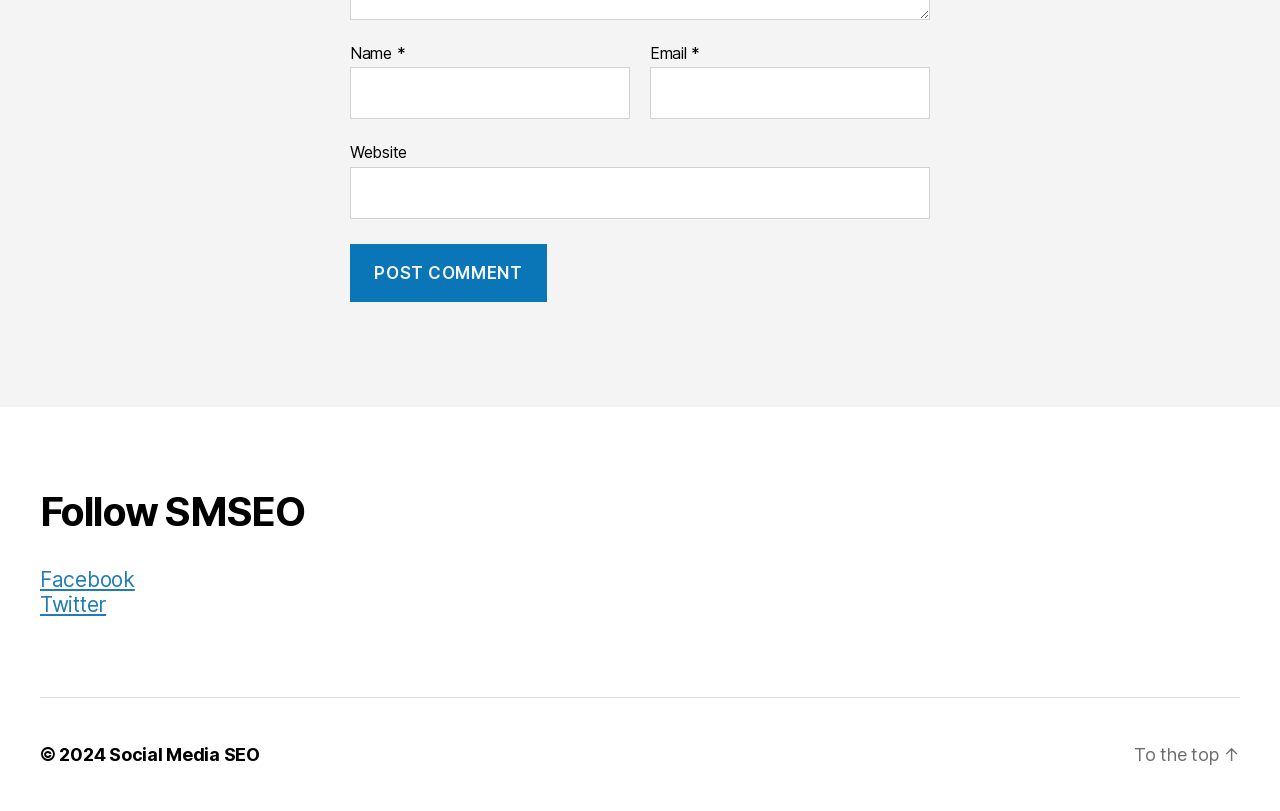Give a one-word or short phrase answer to the question: 
What is the purpose of the form?

To post a comment